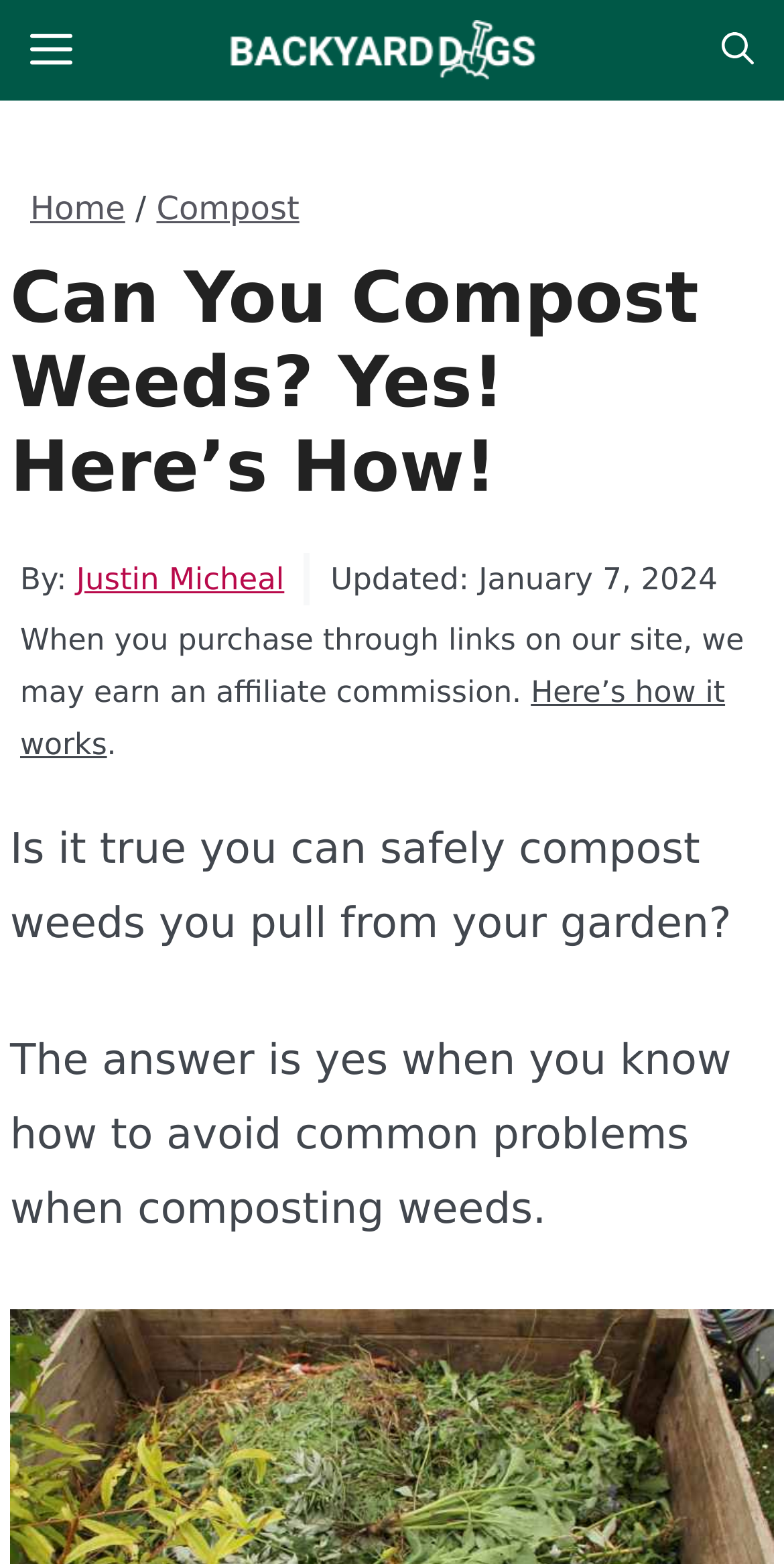What is the topic of the article?
We need a detailed and exhaustive answer to the question. Please elaborate.

I determined the topic of the article by reading the main heading, which says 'Can You Compost Weeds? Yes! Here’s How!' and the subsequent paragraphs, which discuss the pros and cons of composting weeds.